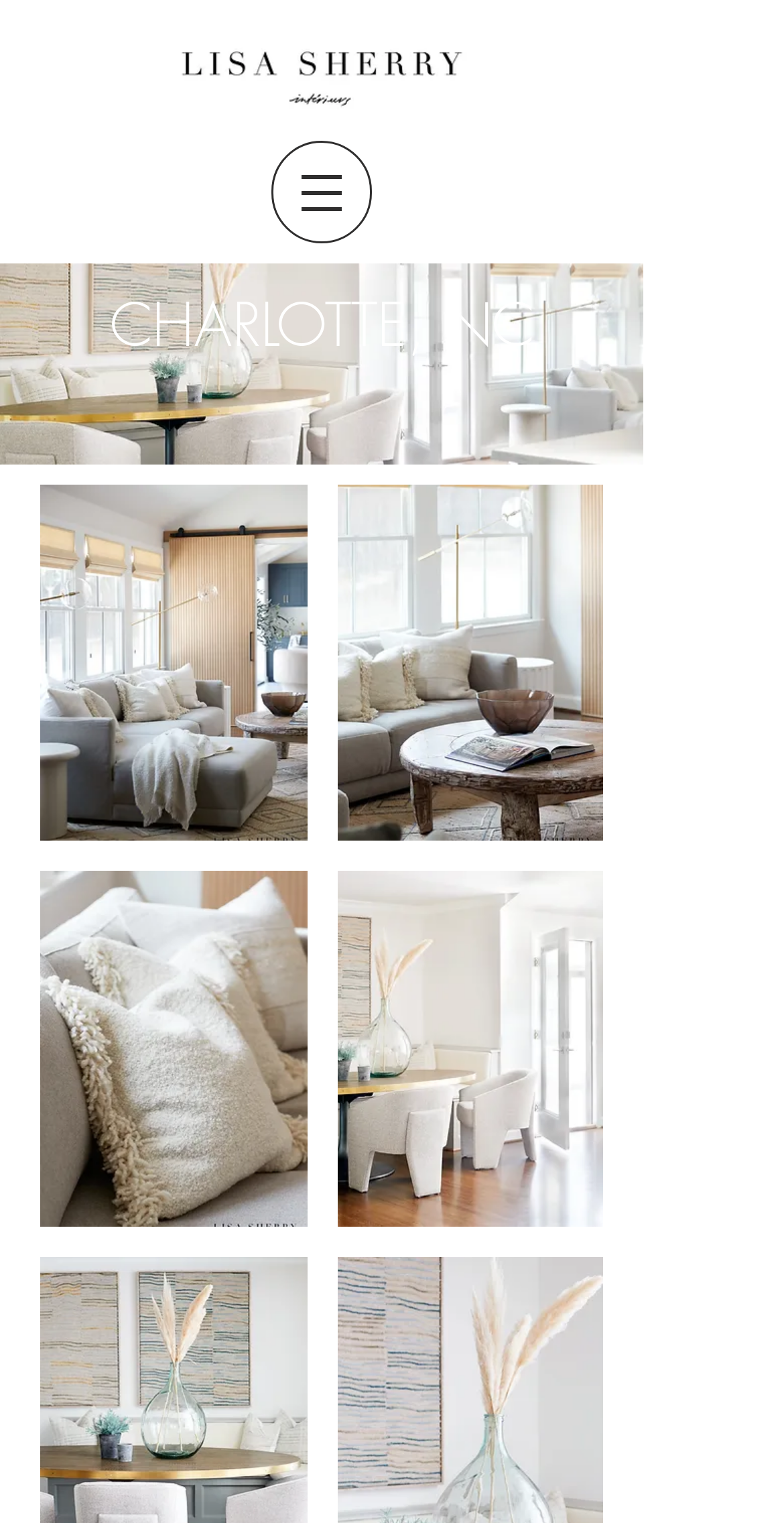By analyzing the image, answer the following question with a detailed response: How many images are there on the webpage?

I counted the number of image elements on the webpage, including the 'nomonogram.jpg' image, the '2023_0822_sherry_deep_219f_WEB.jpg' image, and the small image inside the navigation button, and found a total of 3 images.